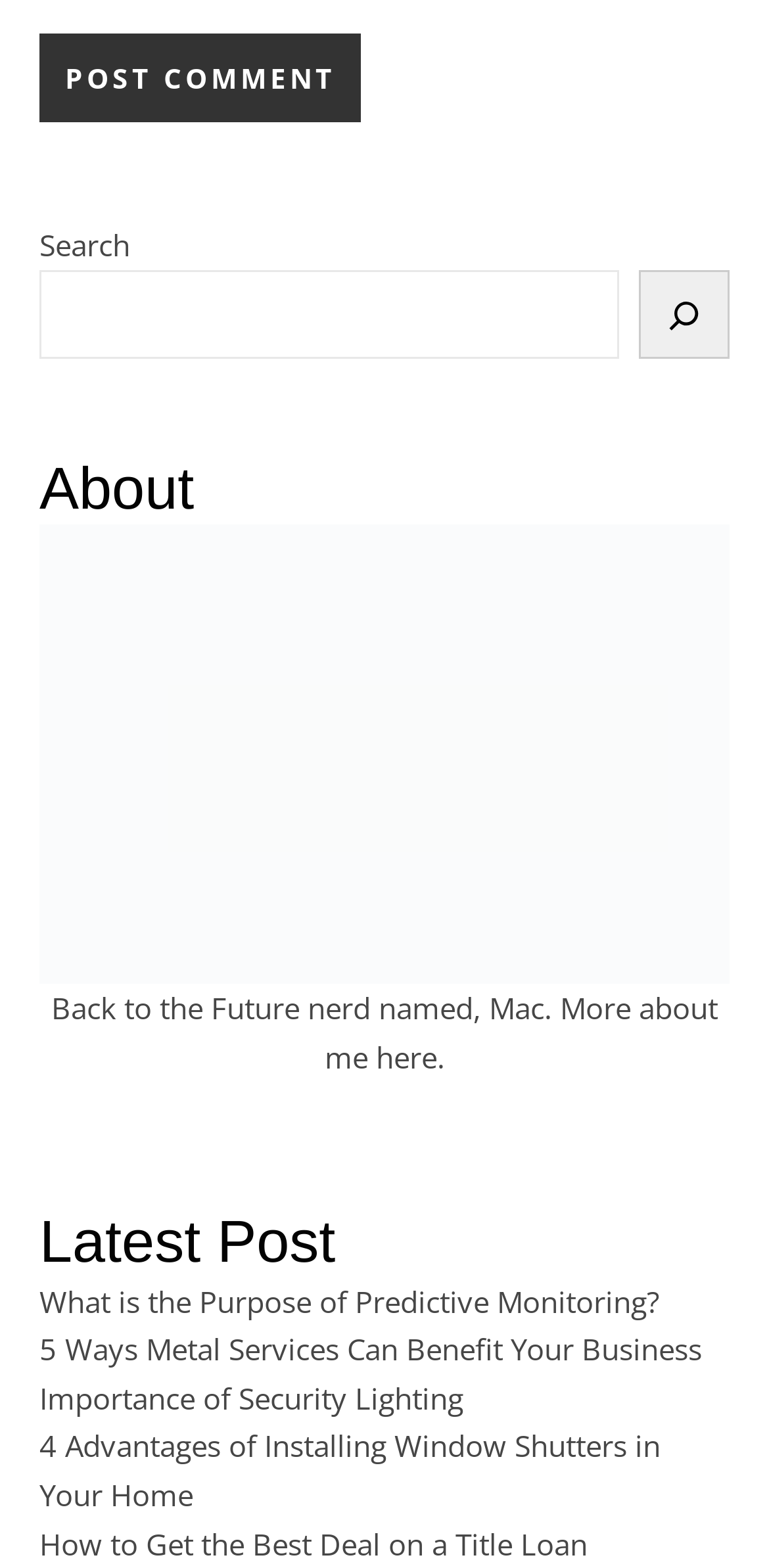Determine the coordinates of the bounding box that should be clicked to complete the instruction: "Post a comment". The coordinates should be represented by four float numbers between 0 and 1: [left, top, right, bottom].

[0.051, 0.022, 0.469, 0.079]